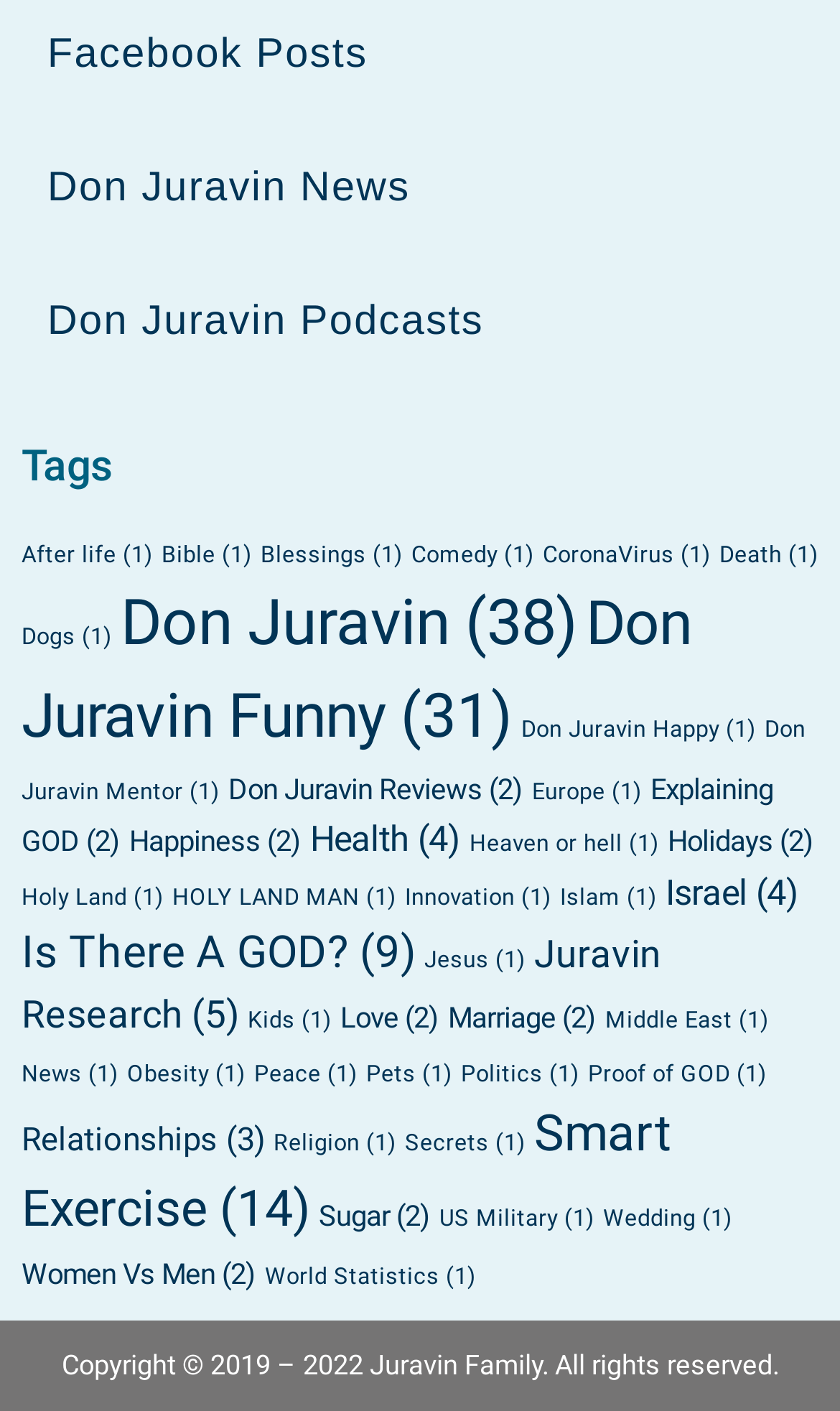Given the element description "Is There A GOD? (9)" in the screenshot, predict the bounding box coordinates of that UI element.

[0.026, 0.657, 0.495, 0.693]